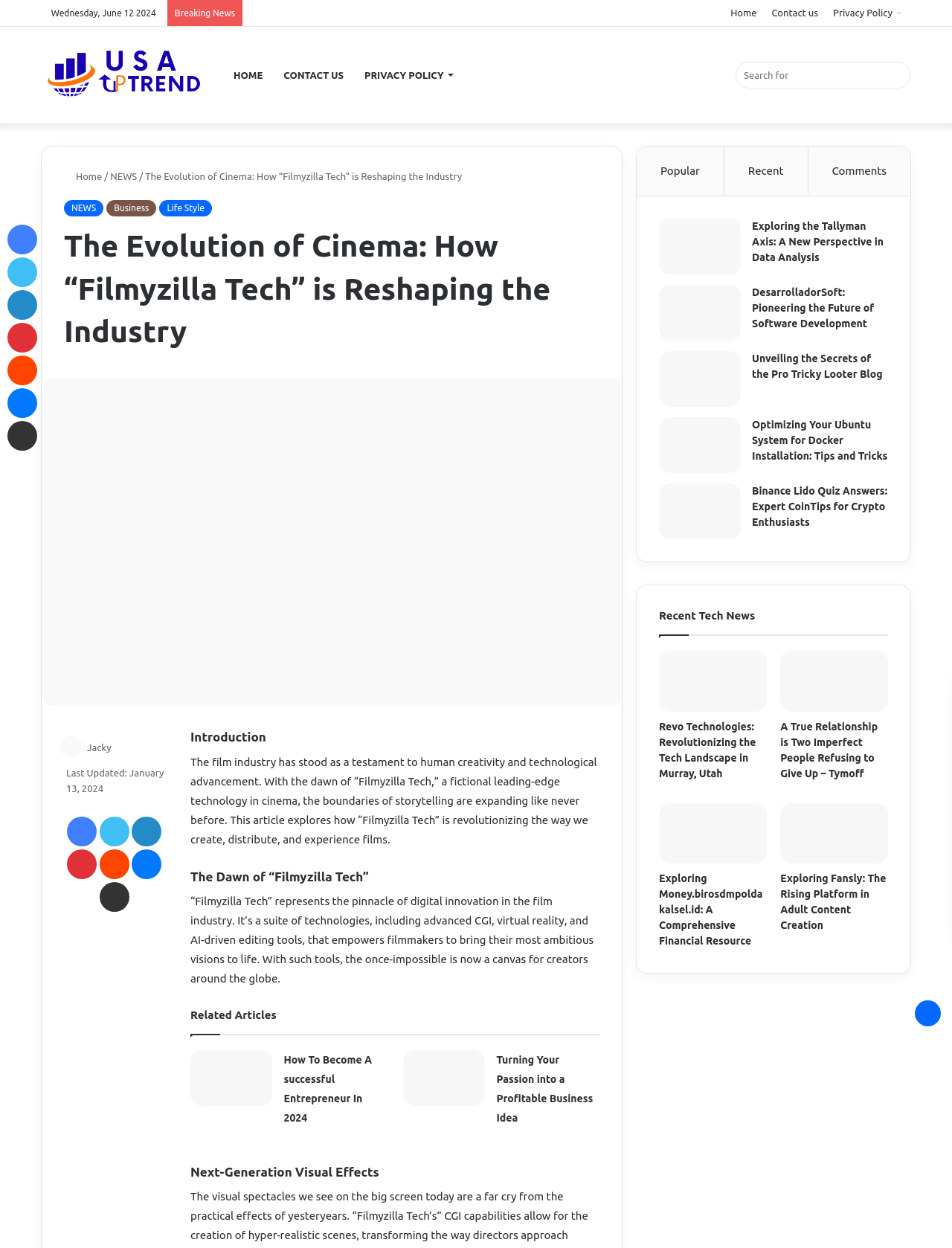Construct a thorough caption encompassing all aspects of the webpage.

The webpage is about "The Evolution of Cinema: How Filmyzilla Tech is Reshaping the Industry". At the top, there is a secondary navigation bar with links to "Home", "Contact us", and "Privacy Policy". Below it, there is a primary navigation bar with links to "usa up trend", "HOME", "CONTACT US", "PRIVACY POLICY", and a search bar.

The main content area is divided into two sections. On the left, there is a header section with a title "The Evolution of Cinema: How Filmyzilla Tech is Reshaping the Industry" and a figure with an image related to the topic. Below it, there are several headings and paragraphs discussing the evolution of cinema and the impact of Filmyzilla Tech.

On the right, there is a sidebar with links to popular articles, recent articles, and comments. Below it, there are several links to other articles with images, including "Exploring the Tallyman Axis: A New Perspective in Data Analysis", "DesarrolladorSoft: Pioneering the Future of Software Development", and "Unveiling the Secrets of the Pro Tricky Looter Blog".

At the bottom of the page, there is a section with recent tech news and links to more articles, including "Revo Technologies: Revolutionizing the Tech Landscape in Murray, Utah" and "A True Relationship is Two Imperfect People Refusing to Give Up – Tymoff".